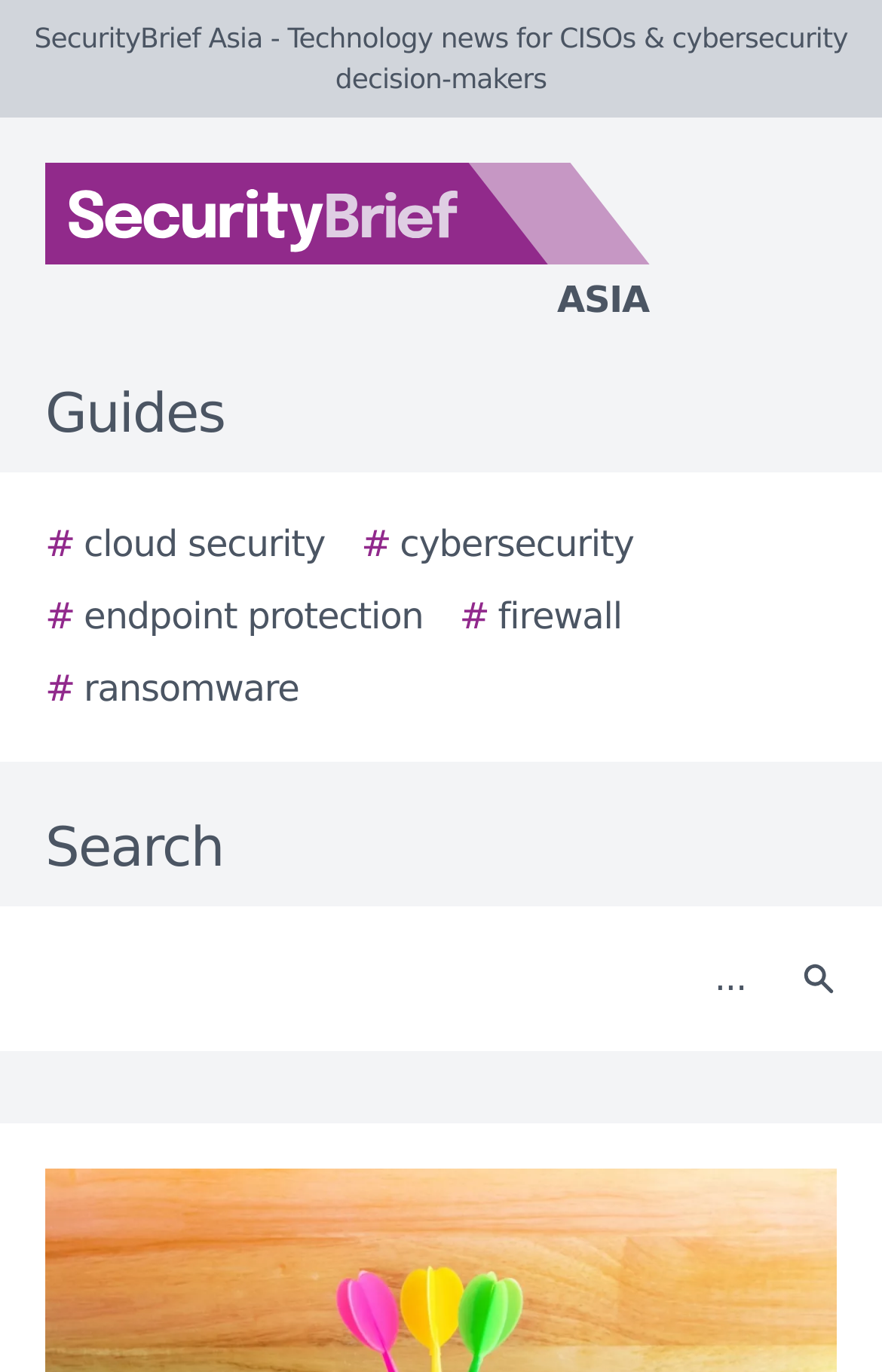Please specify the bounding box coordinates of the clickable region to carry out the following instruction: "Search for cloud security". The coordinates should be four float numbers between 0 and 1, in the format [left, top, right, bottom].

[0.051, 0.377, 0.369, 0.417]